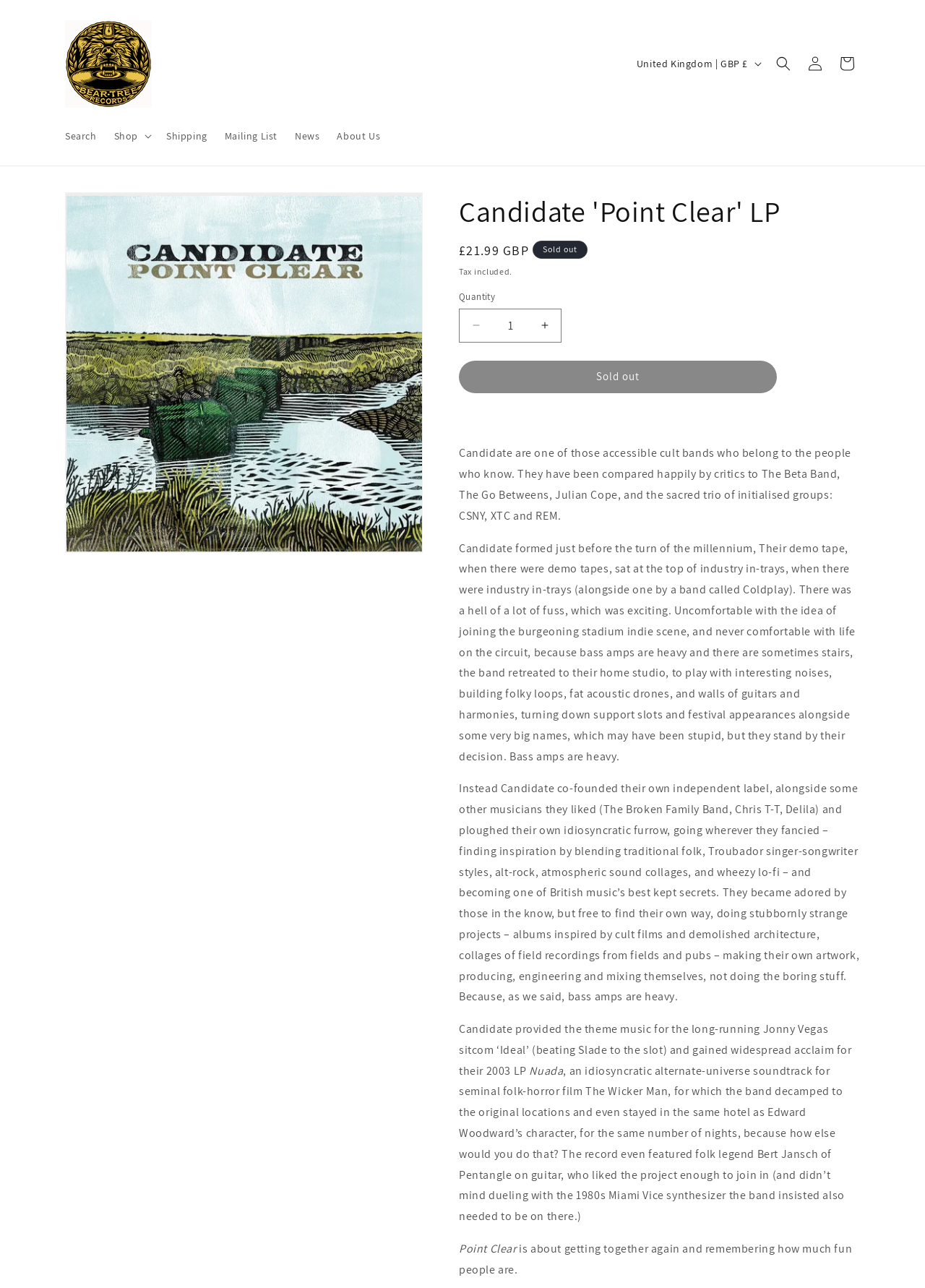Can you find the bounding box coordinates for the element to click on to achieve the instruction: "Click the 'Cart' link"?

[0.898, 0.037, 0.933, 0.062]